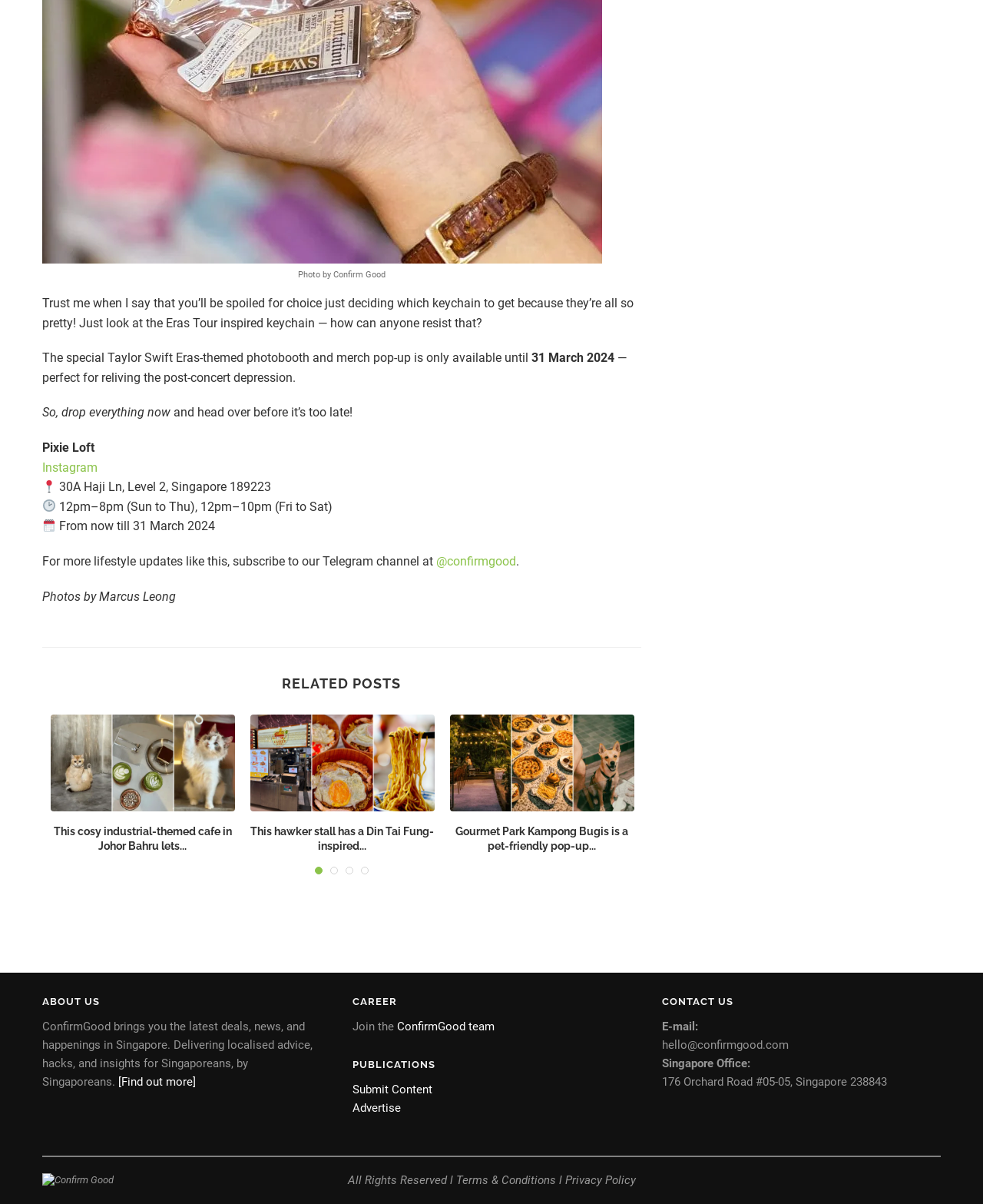Look at the image and write a detailed answer to the question: 
What is the operating hours of the Pixie Loft?

The operating hours of the Pixie Loft can be found by reading the text '12pm–8pm (Sun to Thu), 12pm–10pm (Fri to Sat)' which is located below the 'Pixie Loft' text and is indicated by the 🕑 icon.